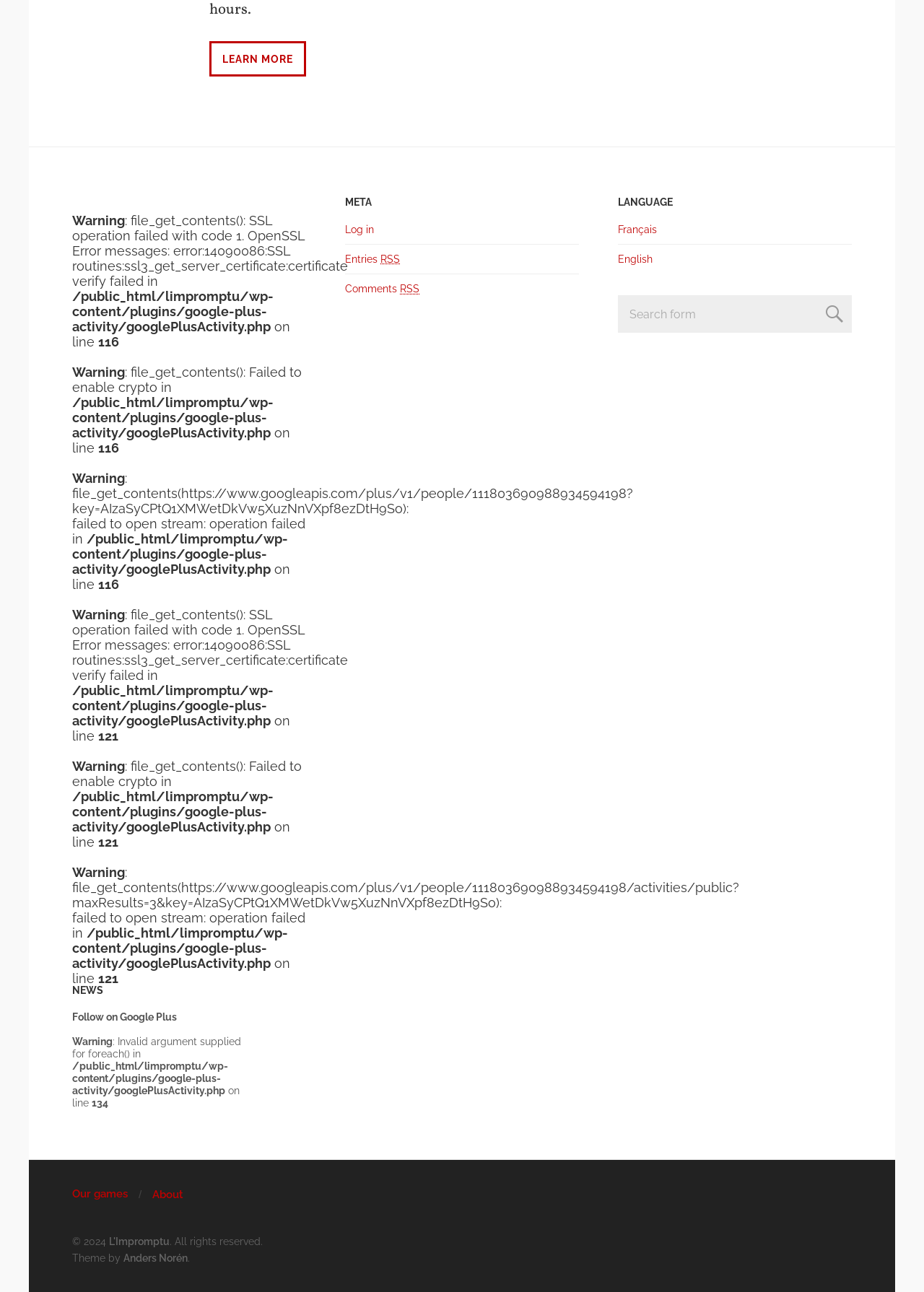What is the warning message about SSL operation?
Please provide a comprehensive answer based on the information in the image.

The warning message is about SSL operation failed with code 1, which is an error message indicating a problem with the SSL certificate verification. This error is shown multiple times on the webpage, specifically in the lines 75, 105, and 125.